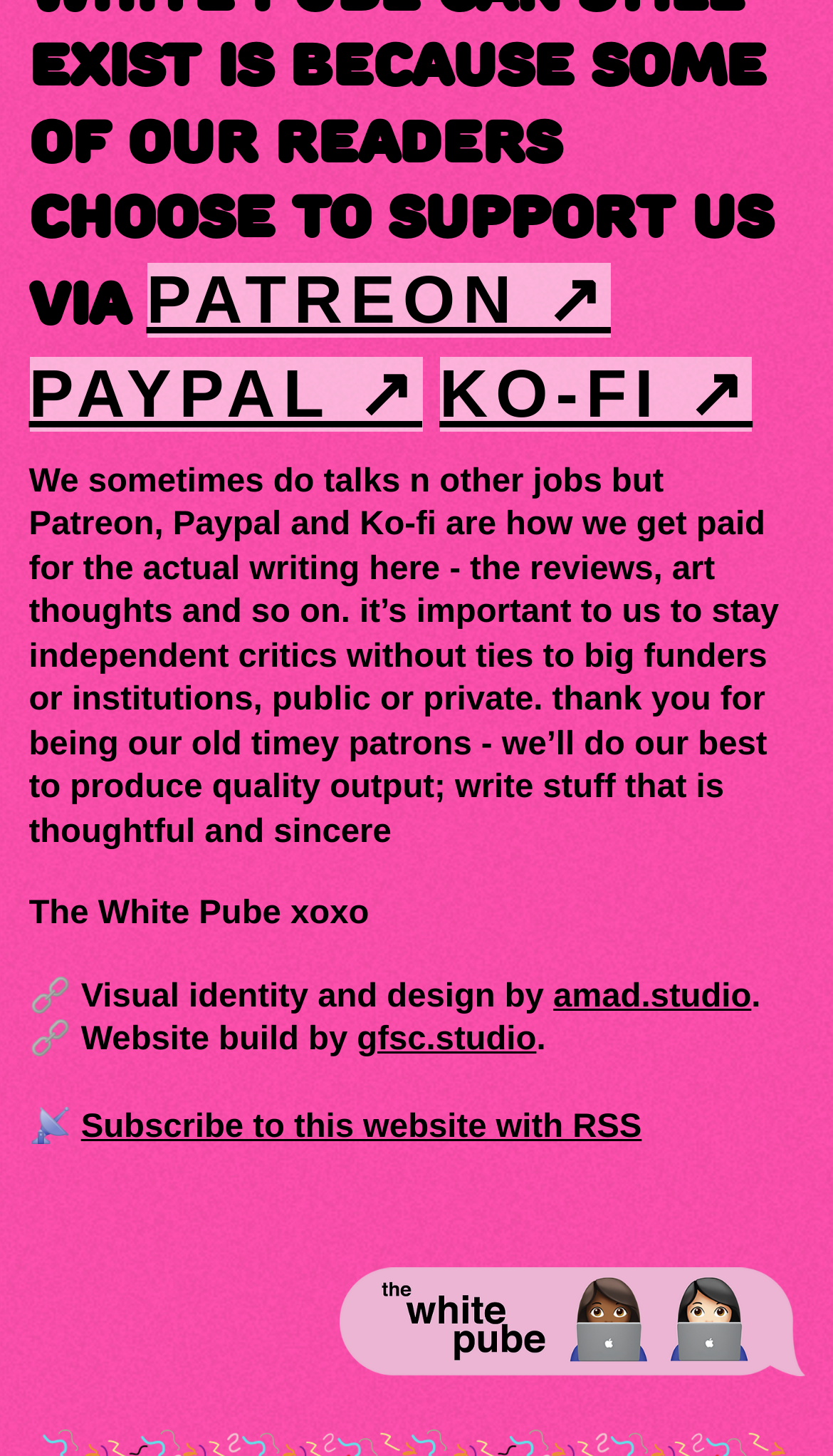Give a one-word or phrase response to the following question: What is the name of the authors?

The White Pube